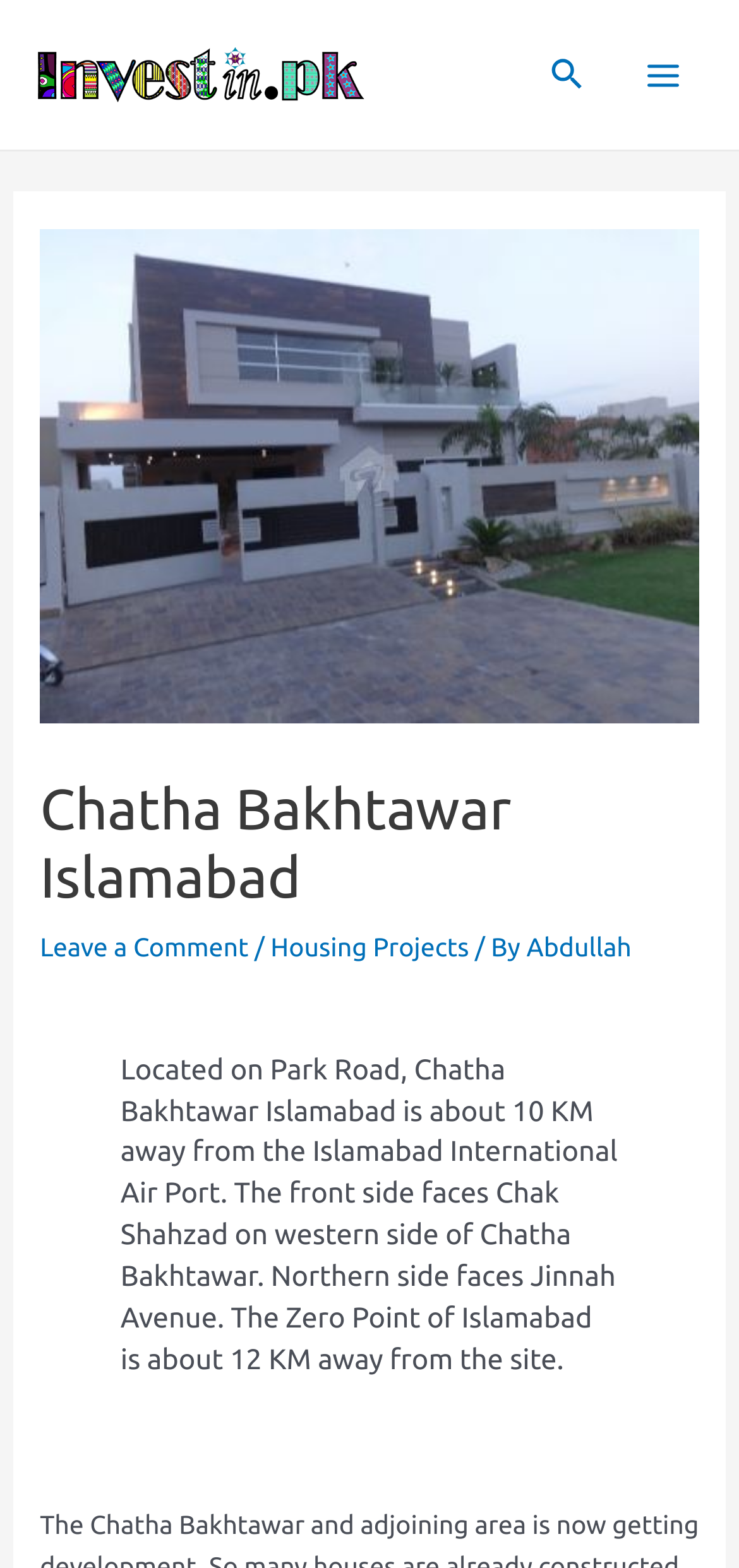How far is the project from Islamabad International Air Port? Based on the image, give a response in one word or a short phrase.

10 KM